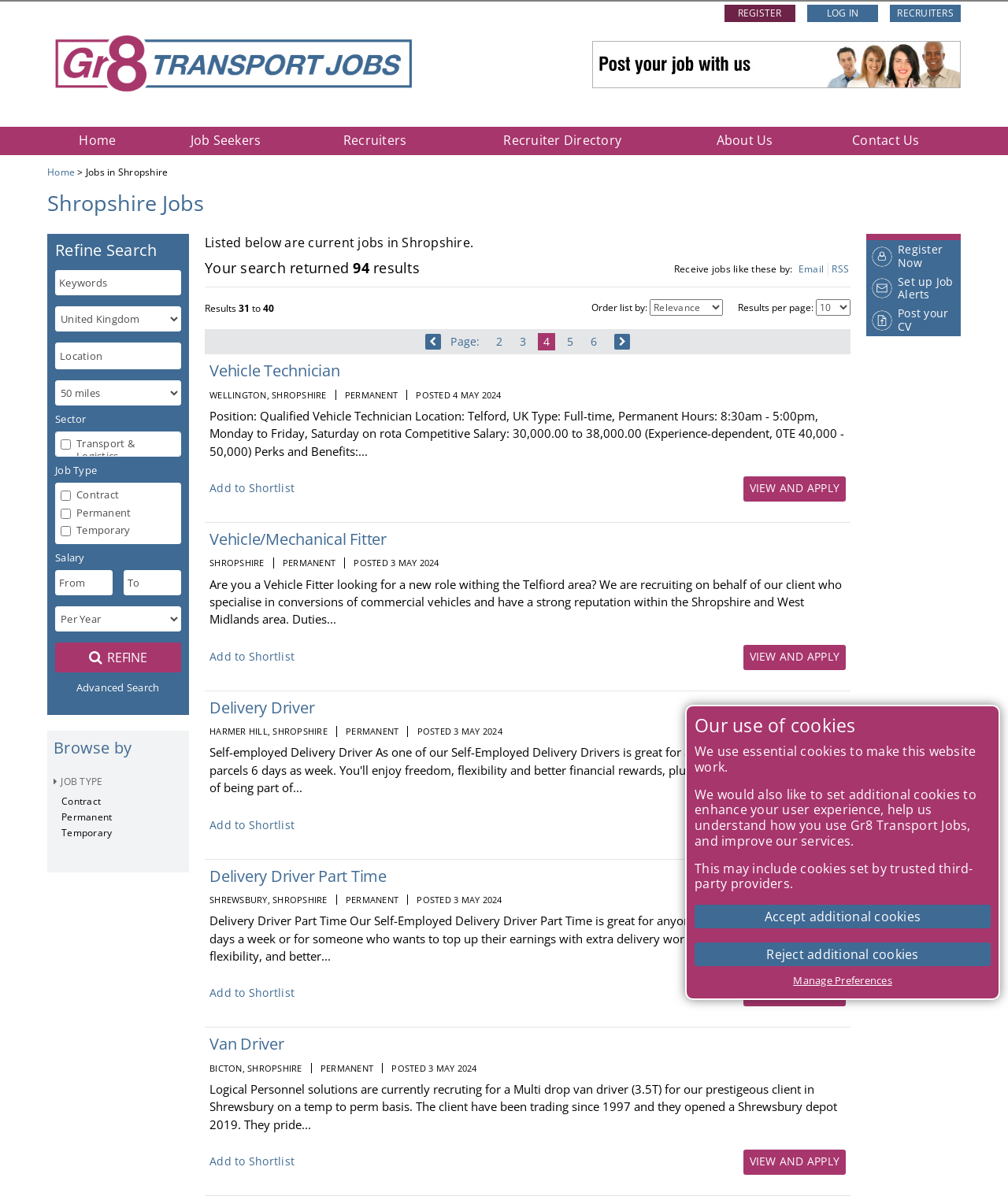Determine the bounding box for the described UI element: "WhatsApp".

None